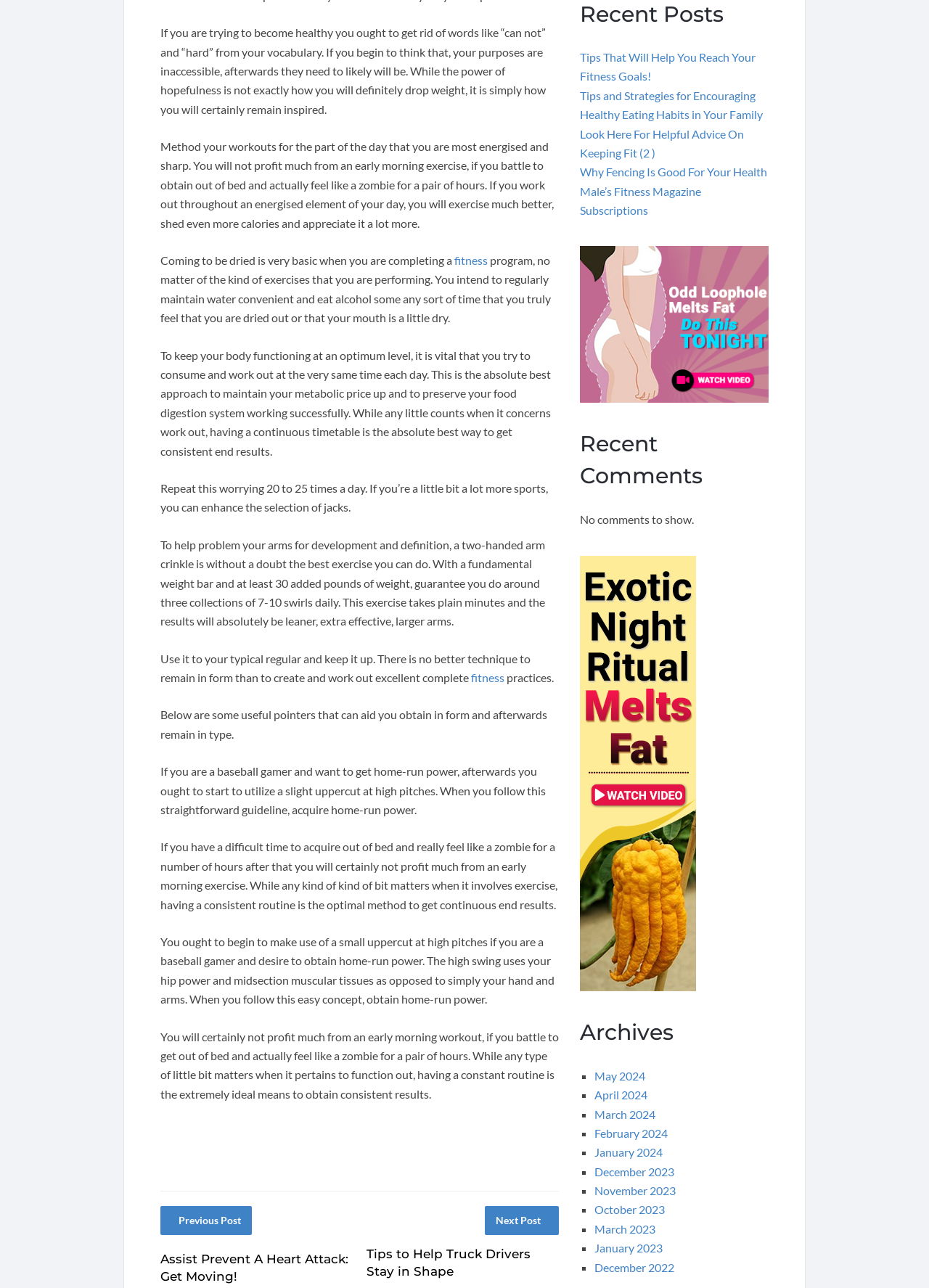Highlight the bounding box of the UI element that corresponds to this description: "College essay".

None